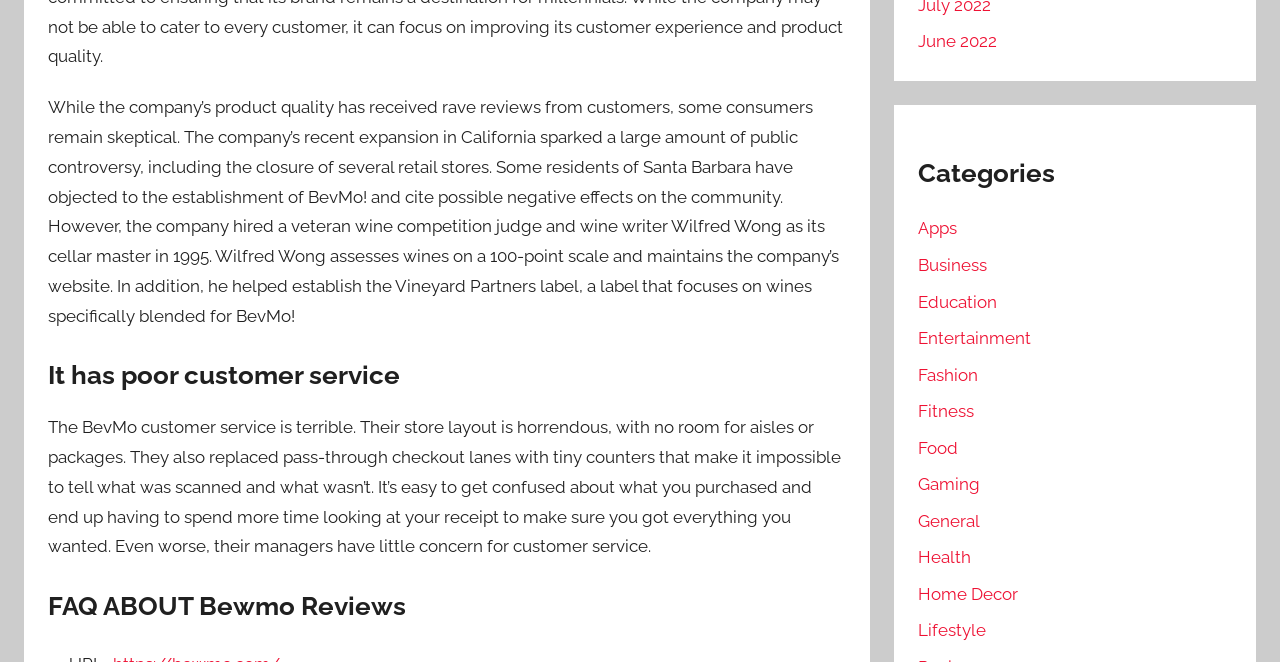What is the purpose of Wilfred Wong's role at BevMo!?
Answer the question with just one word or phrase using the image.

Assesses wines on a 100-point scale